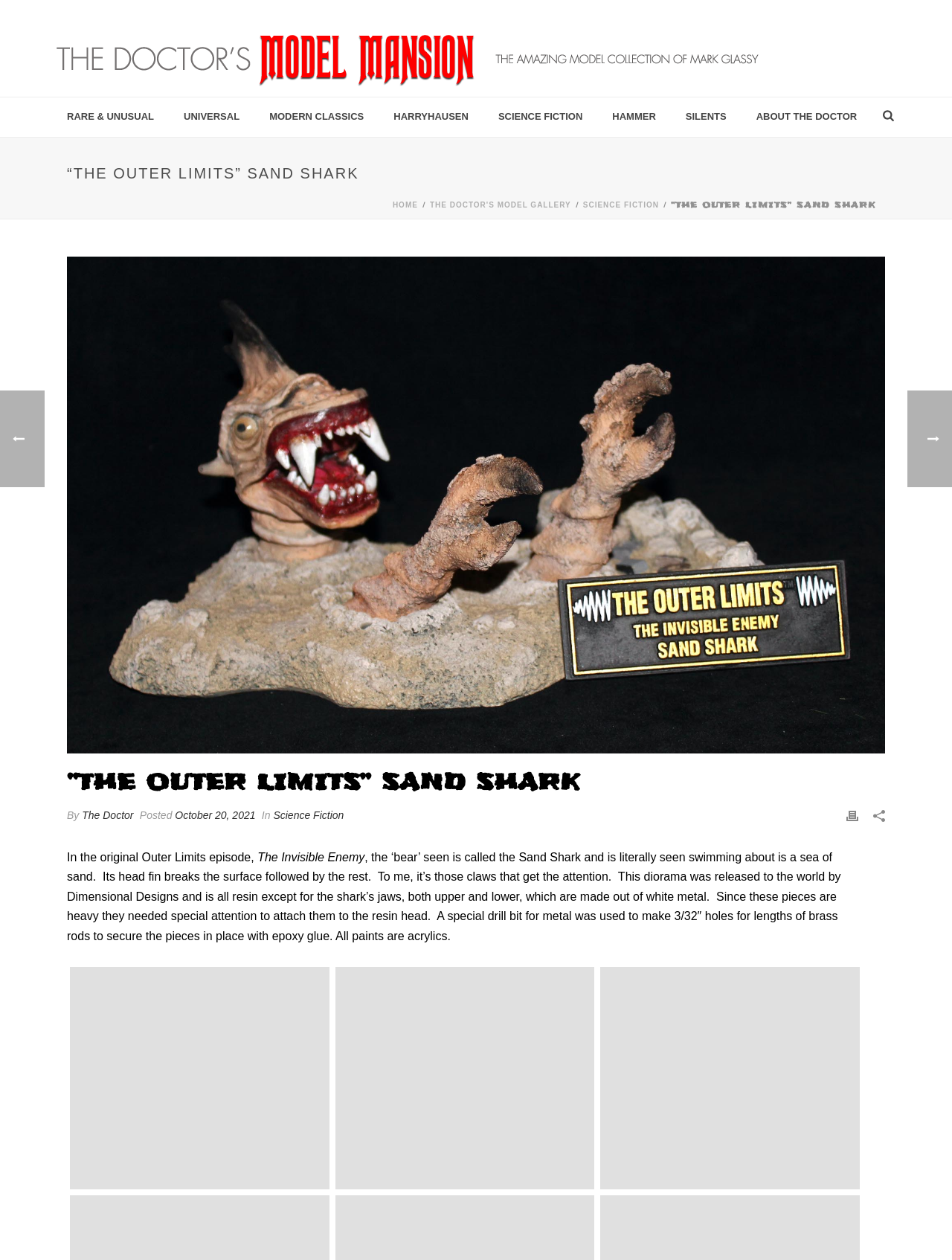Please identify the bounding box coordinates of the clickable element to fulfill the following instruction: "Click on 'Print' button". The coordinates should be four float numbers between 0 and 1, i.e., [left, top, right, bottom].

[0.889, 0.639, 0.902, 0.655]